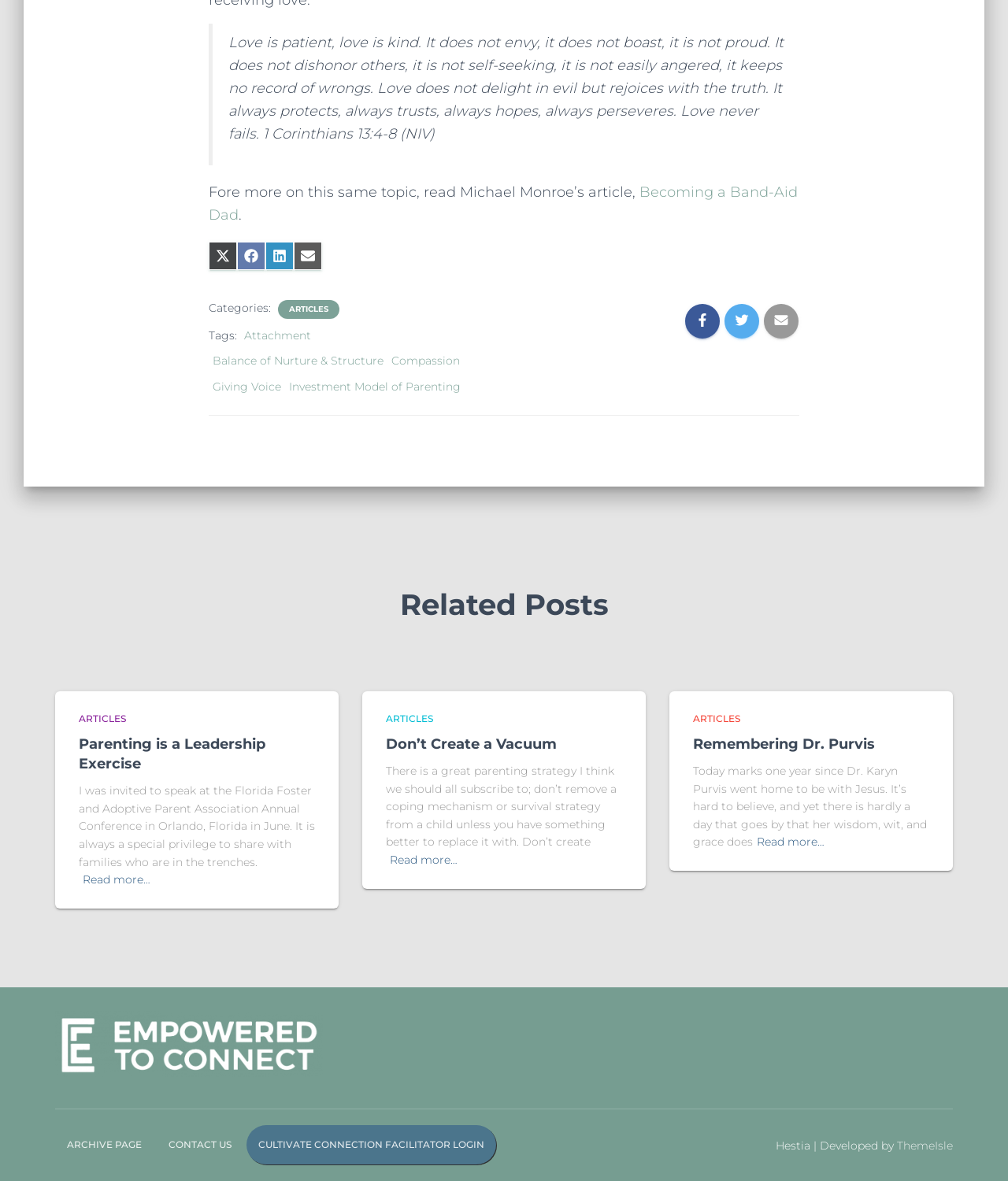Identify the bounding box coordinates of the part that should be clicked to carry out this instruction: "View categories".

[0.207, 0.254, 0.272, 0.266]